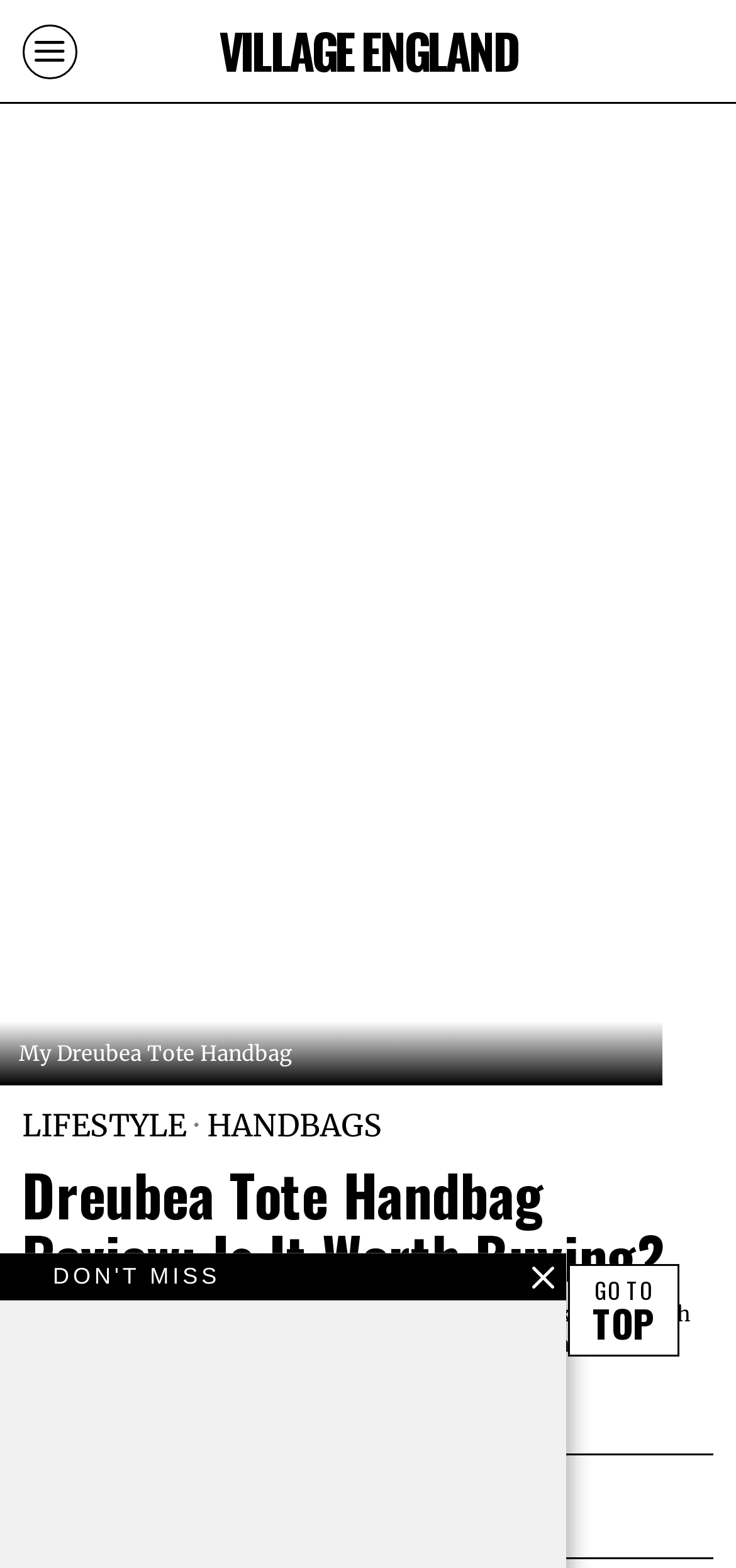Answer the question below using just one word or a short phrase: 
Who is the author of this article?

Julia Dobson